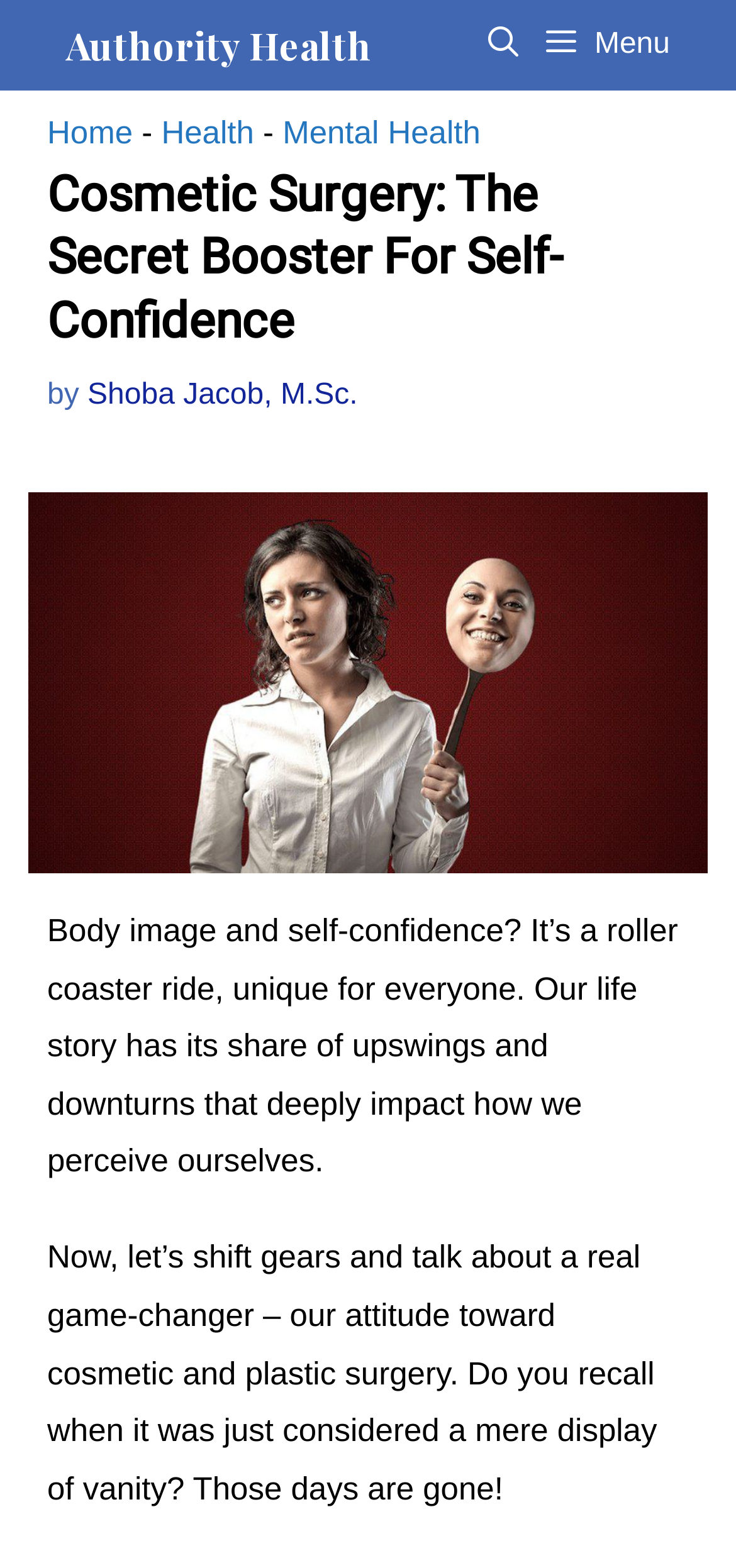Determine the bounding box for the described UI element: "Shoba Jacob, M.Sc.".

[0.119, 0.242, 0.486, 0.262]